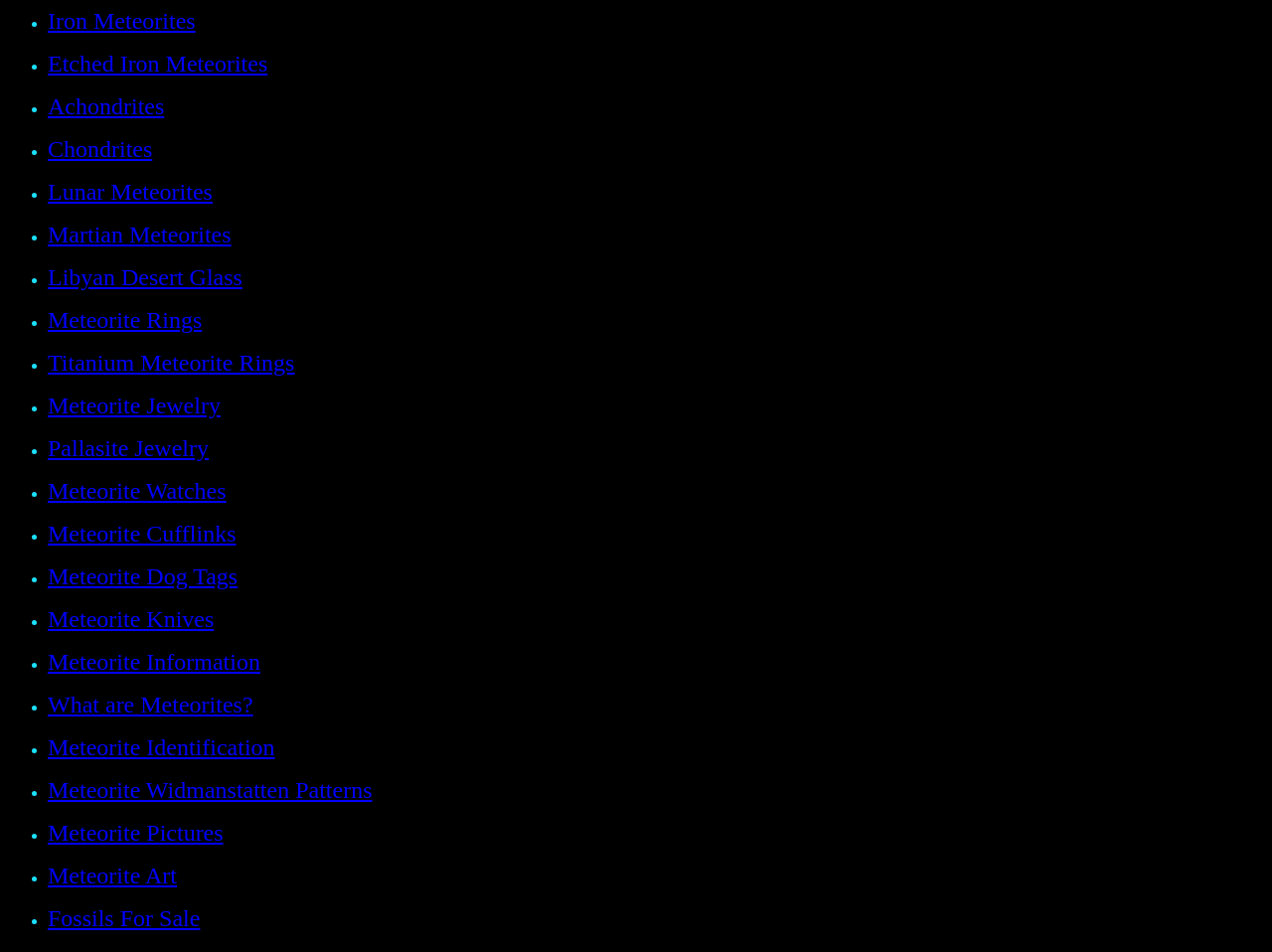What is the category of 'Lunar Meteorites'?
From the image, respond using a single word or phrase.

Meteorite type